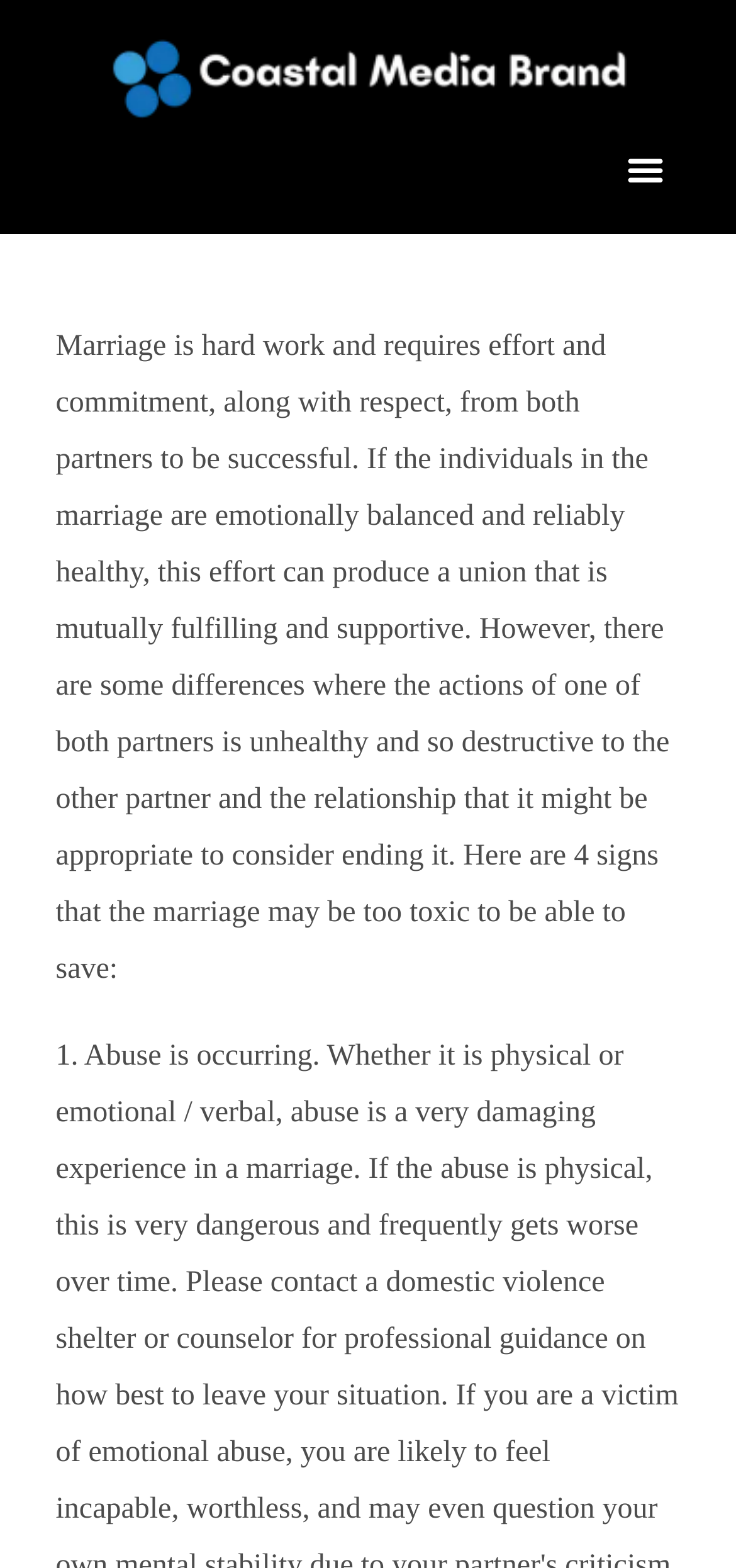Give a concise answer of one word or phrase to the question: 
Is the menu expanded?

No